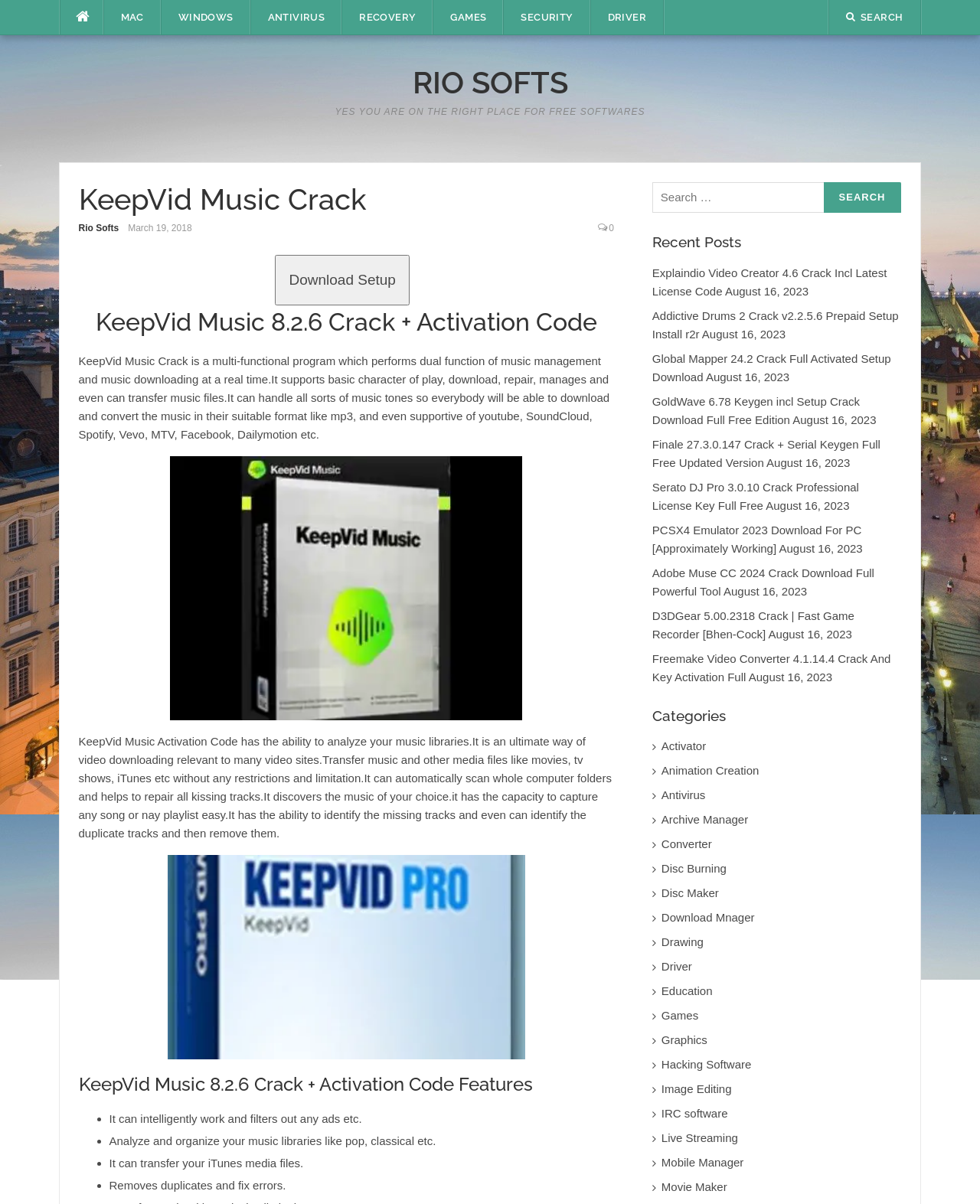Find the UI element described as: "Games" and predict its bounding box coordinates. Ensure the coordinates are four float numbers between 0 and 1, [left, top, right, bottom].

[0.675, 0.836, 0.919, 0.851]